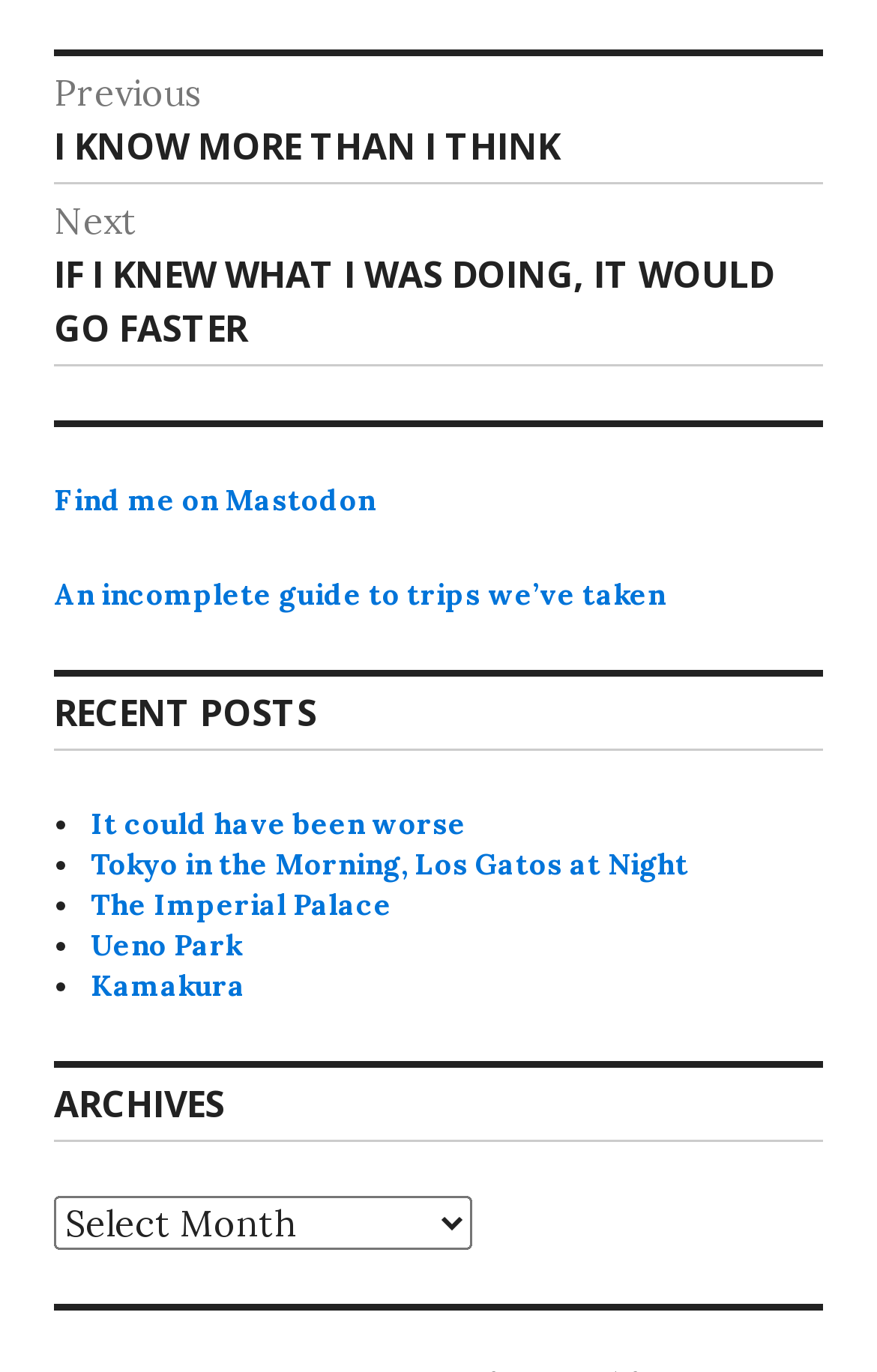What is the category below 'RECENT POSTS'?
From the details in the image, answer the question comprehensively.

I looked at the heading below 'RECENT POSTS' and found the category 'ARCHIVES'.